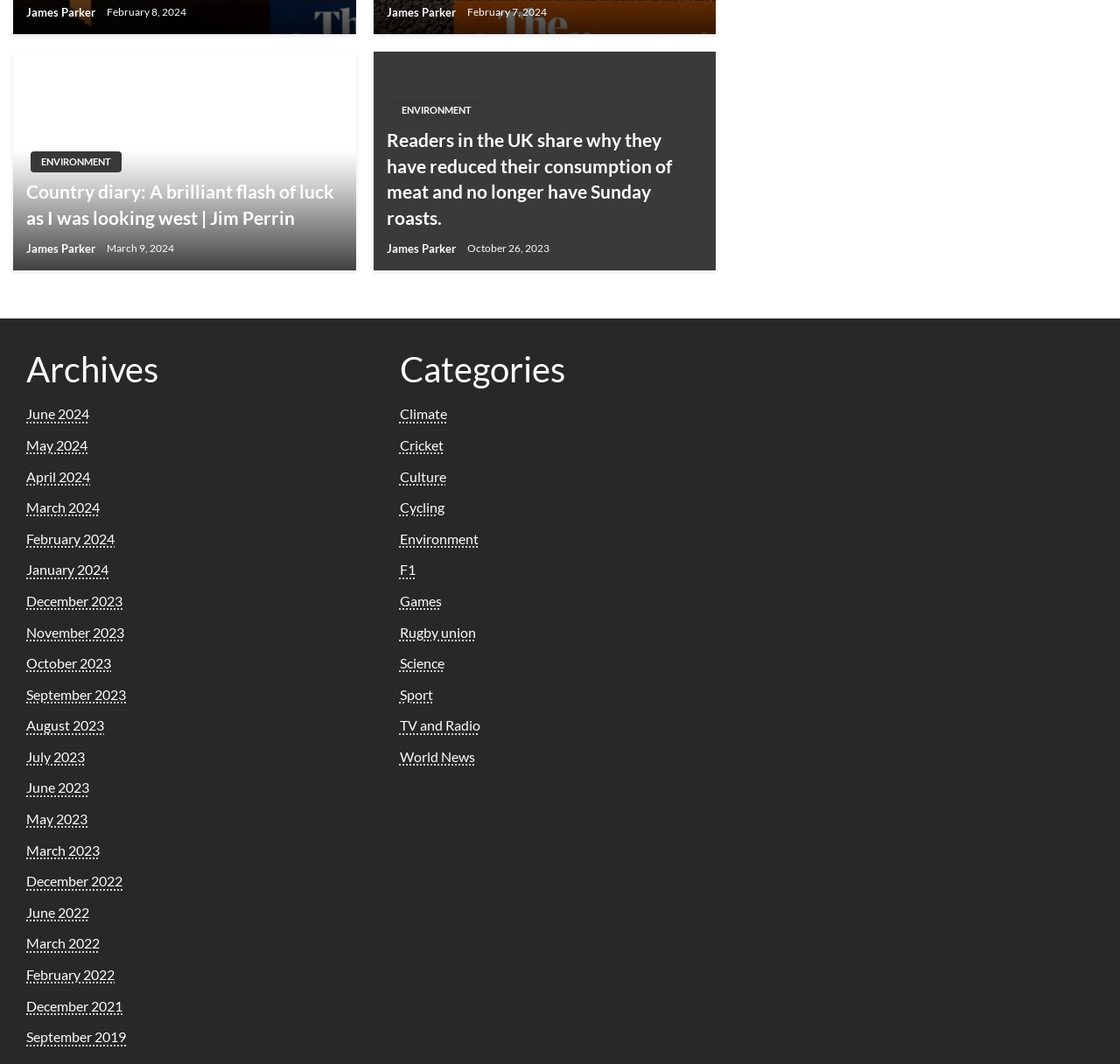Please specify the coordinates of the bounding box for the element that should be clicked to carry out this instruction: "Read the article 'Readers in the UK share why they have reduced their consumption of meat and no longer have Sunday roasts.'". The coordinates must be four float numbers between 0 and 1, formatted as [left, top, right, bottom].

[0.345, 0.12, 0.628, 0.216]